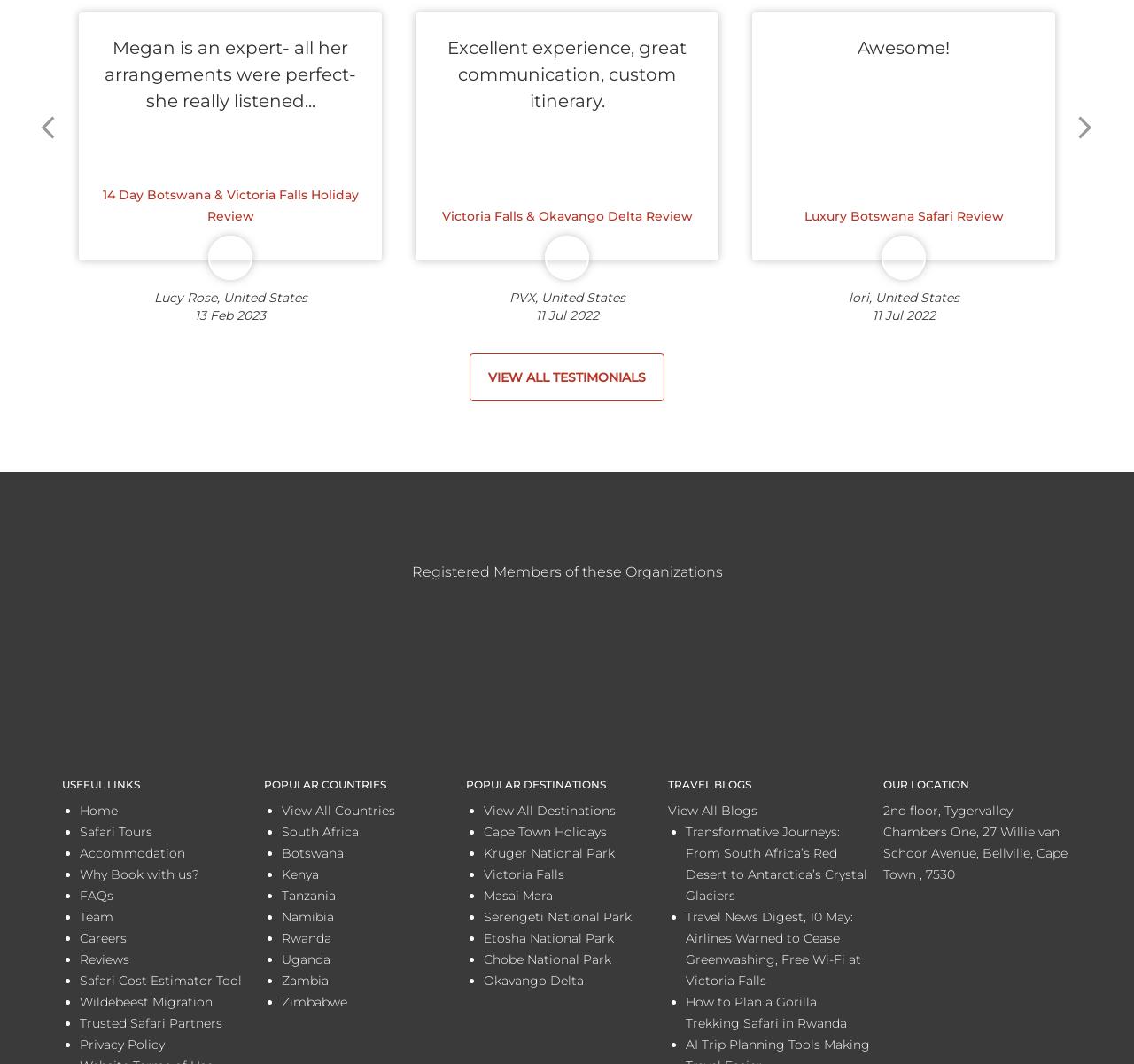Use a single word or phrase to respond to the question:
What is the organization that Lucy Rose is from?

United States